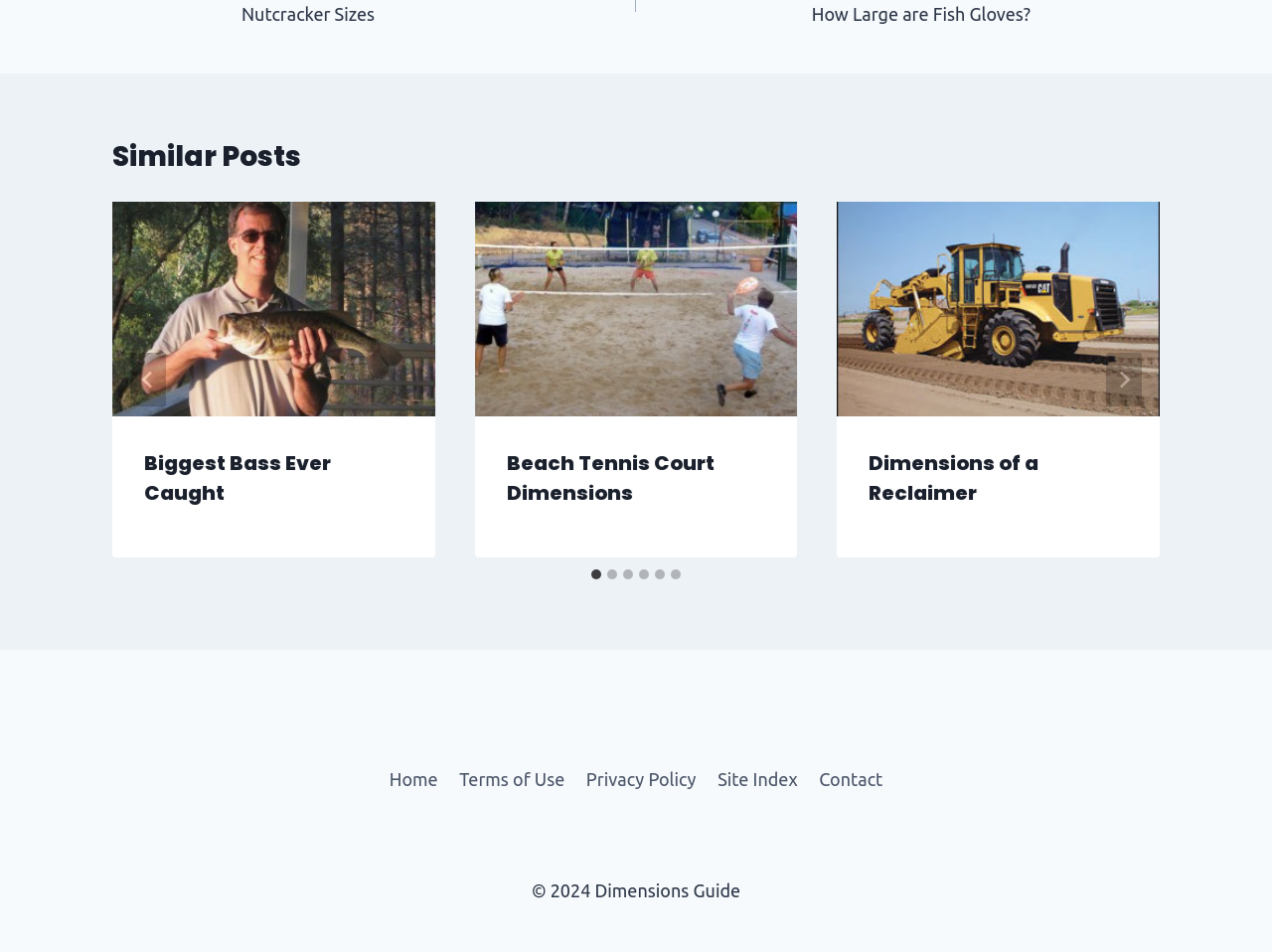Calculate the bounding box coordinates of the UI element given the description: "2024 Channel Partner Trends".

None